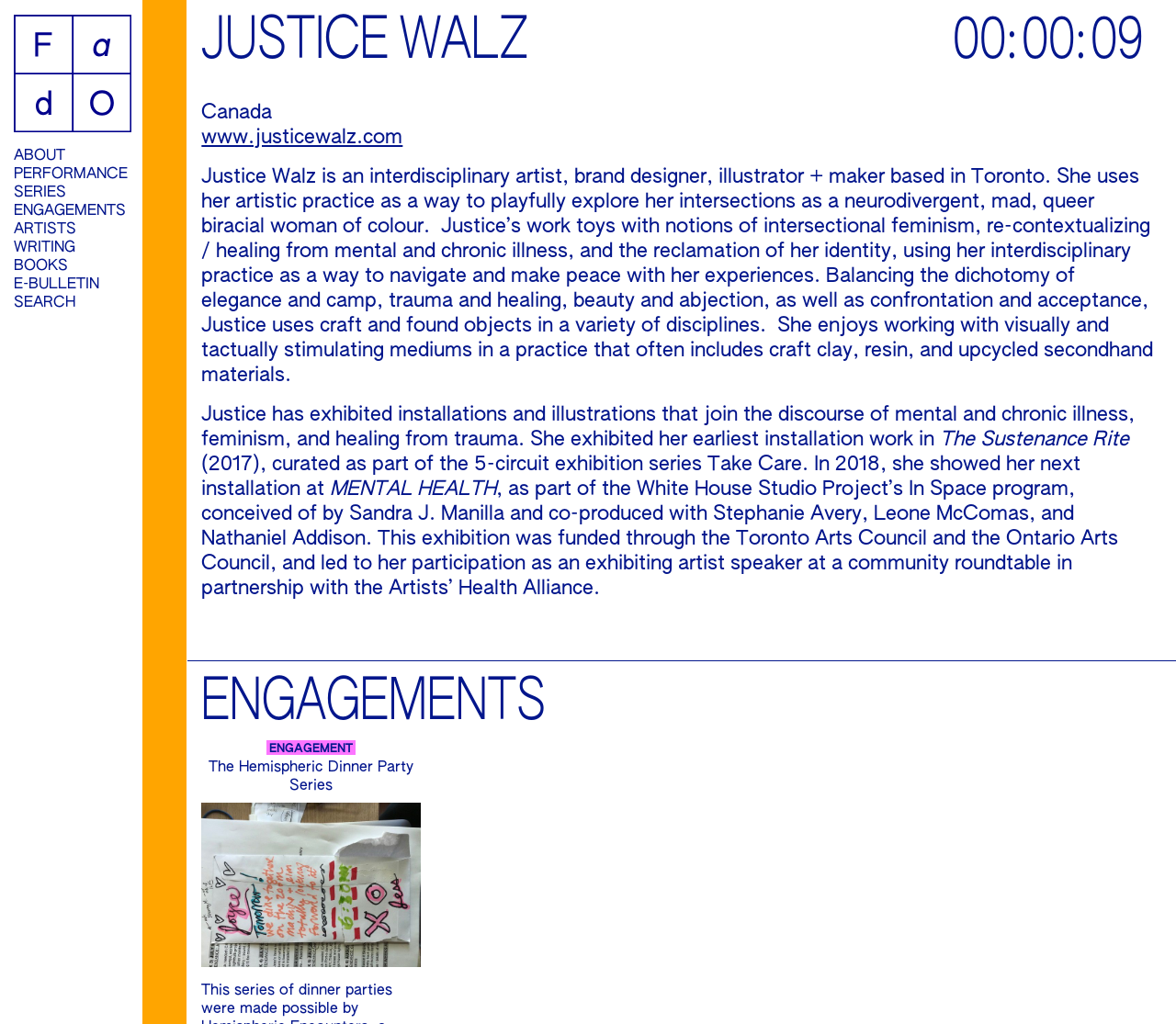Please find the bounding box coordinates of the clickable region needed to complete the following instruction: "read Justice Walz's biography". The bounding box coordinates must consist of four float numbers between 0 and 1, i.e., [left, top, right, bottom].

[0.171, 0.163, 0.981, 0.376]